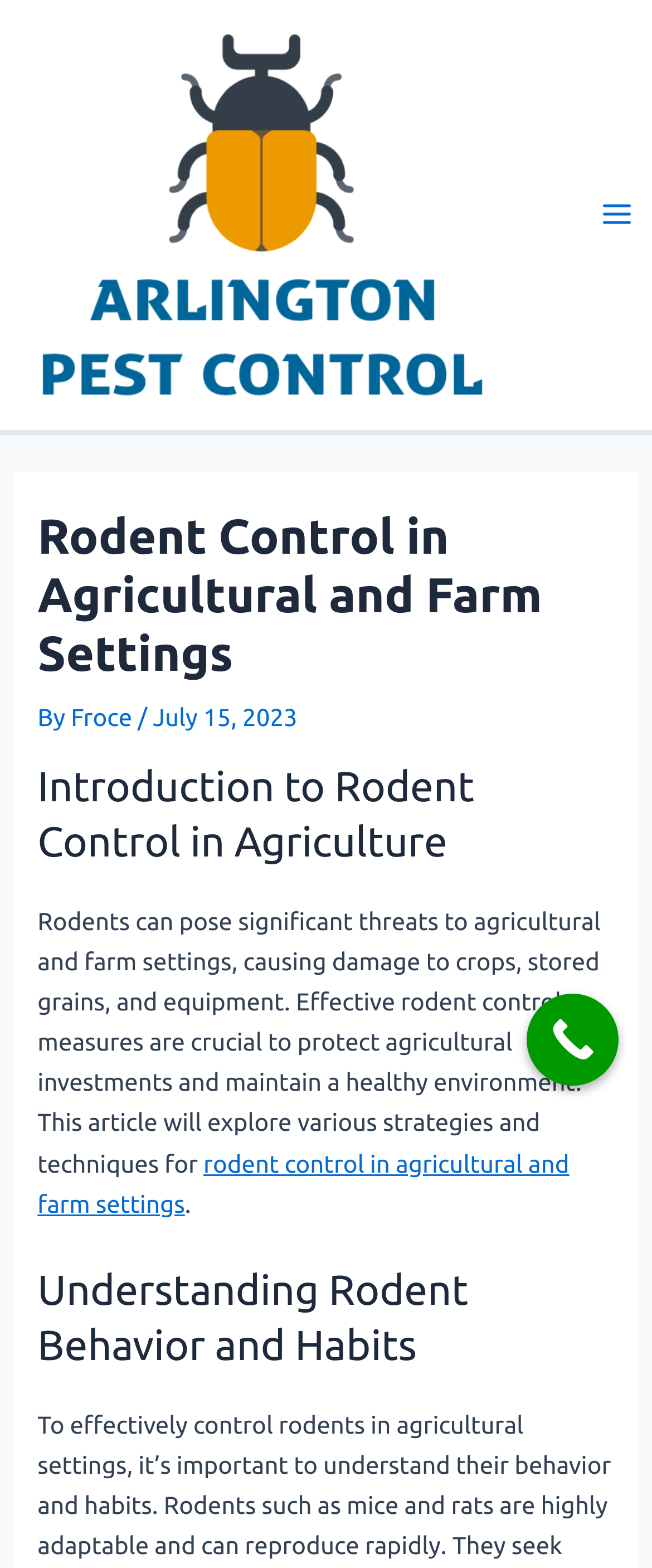What is the purpose of the 'Call Now Button'?
Could you give a comprehensive explanation in response to this question?

The 'Call Now Button' is likely a call-to-action button that allows users to contact the pest control company, Arlington Pest Control, for their services.